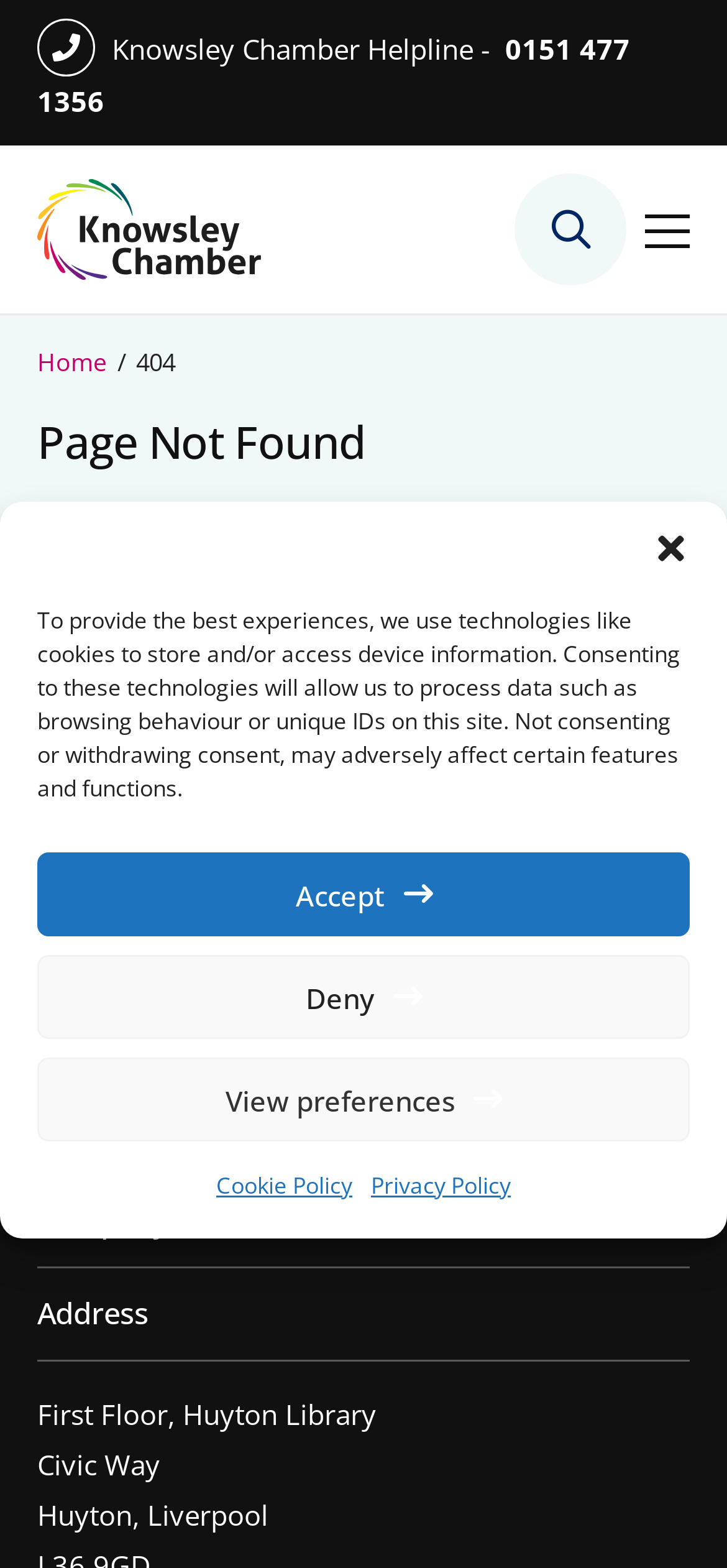Identify the bounding box for the given UI element using the description provided. Coordinates should be in the format (top-left x, top-left y, bottom-right x, bottom-right y) and must be between 0 and 1. Here is the description: title="Search"

[0.708, 0.111, 0.862, 0.182]